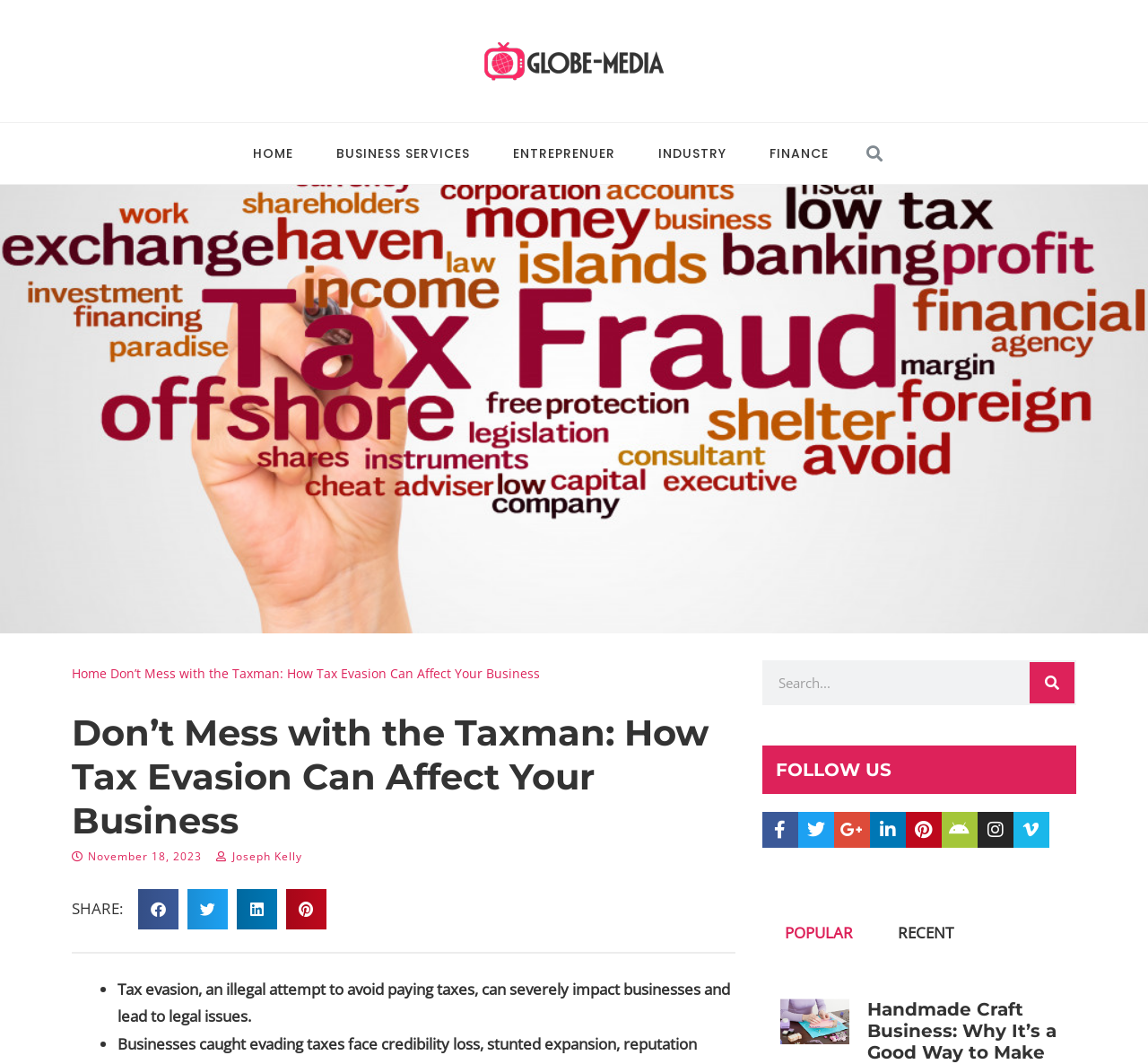Give a detailed account of the webpage, highlighting key information.

This webpage is about the harmful effects of tax evasion on businesses and provides strategies to maintain tax compliance. At the top, there are six navigation links: "HOME", "BUSINESS SERVICES", "ENTREPRENUER", "INDUSTRY", "FINANCE", and an empty link. To the right of these links, there is a search bar with a "Search" button.

Below the navigation links, there is a prominent heading "Don’t Mess with the Taxman: How Tax Evasion Can Affect Your Business" followed by the date "November 18, 2023" and the author's name "Joseph Kelly". 

On the left side of the page, there is a section with a "SHARE:" label and four social media sharing buttons for Facebook, Twitter, LinkedIn, and Pinterest.

The main content of the page starts with a bullet point list, where the first point explains that tax evasion can severely impact businesses and lead to legal issues. 

On the right side of the page, there is a search bar with a "Search" button, a "FOLLOW US" heading, and a list of social media platforms including Facebook, Twitter, Google-plus, LinkedIn, Pinterest, Android, Instagram, and Vimeo.

At the bottom of the page, there is a tab list with two tabs: "POPULAR" and "RECENT". The "POPULAR" tab is currently selected and expanded. The "RECENT" tab is not selected and has an image of handmade craft below it.